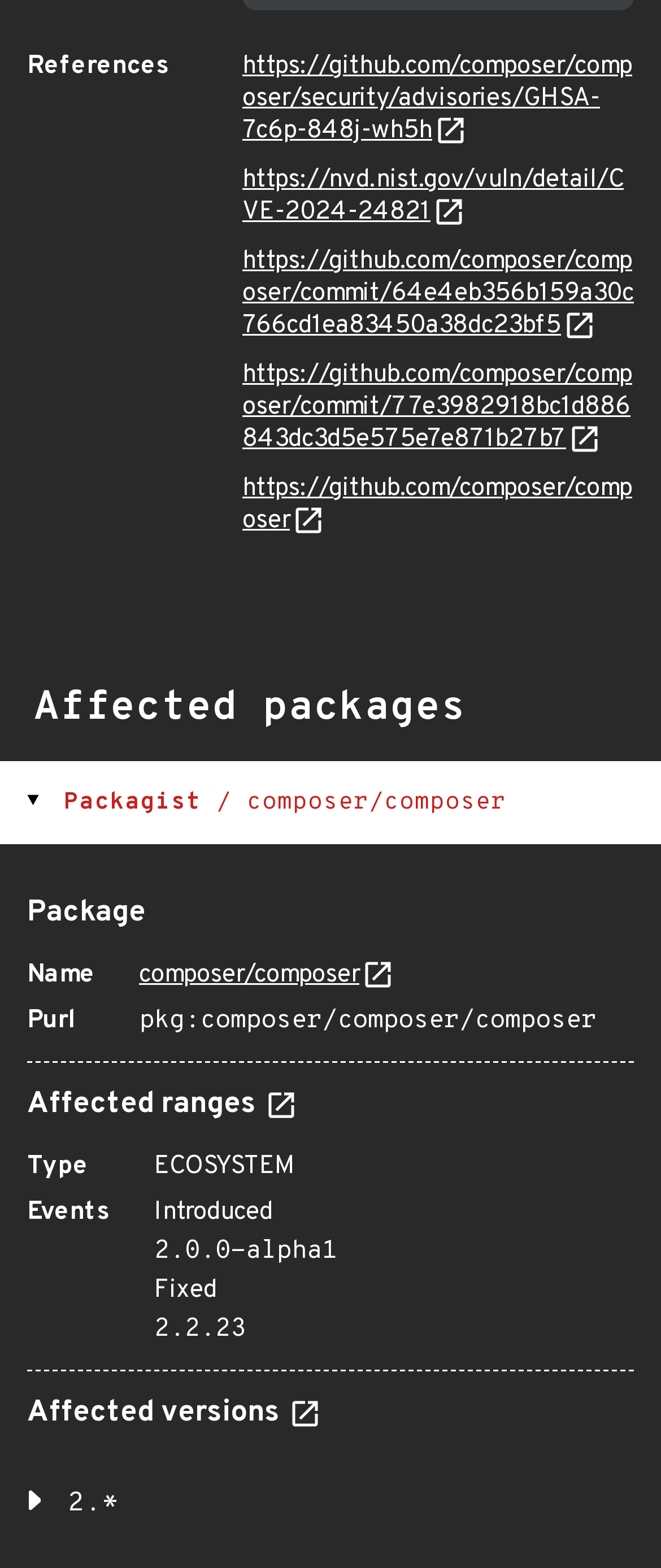Provide a one-word or short-phrase answer to the question:
What is the fixed version of the package?

2.2.23